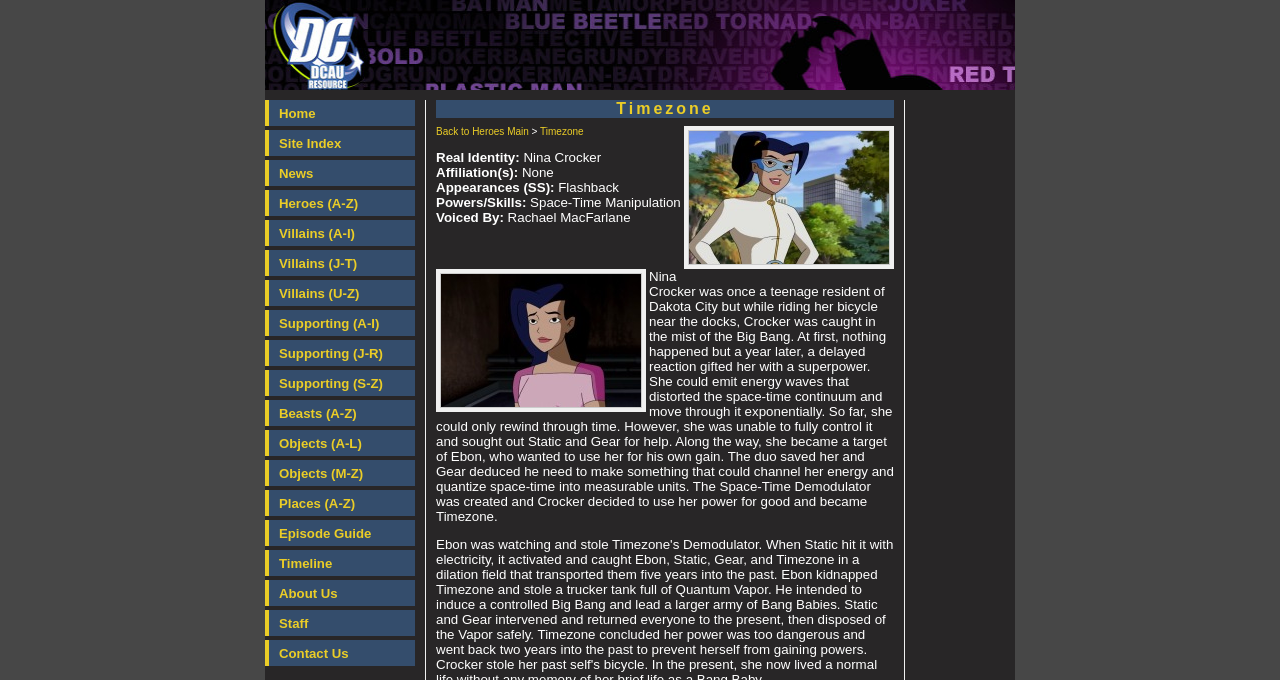Find the bounding box coordinates of the element to click in order to complete this instruction: "Click on the 'Home' link". The bounding box coordinates must be four float numbers between 0 and 1, denoted as [left, top, right, bottom].

[0.207, 0.147, 0.324, 0.185]